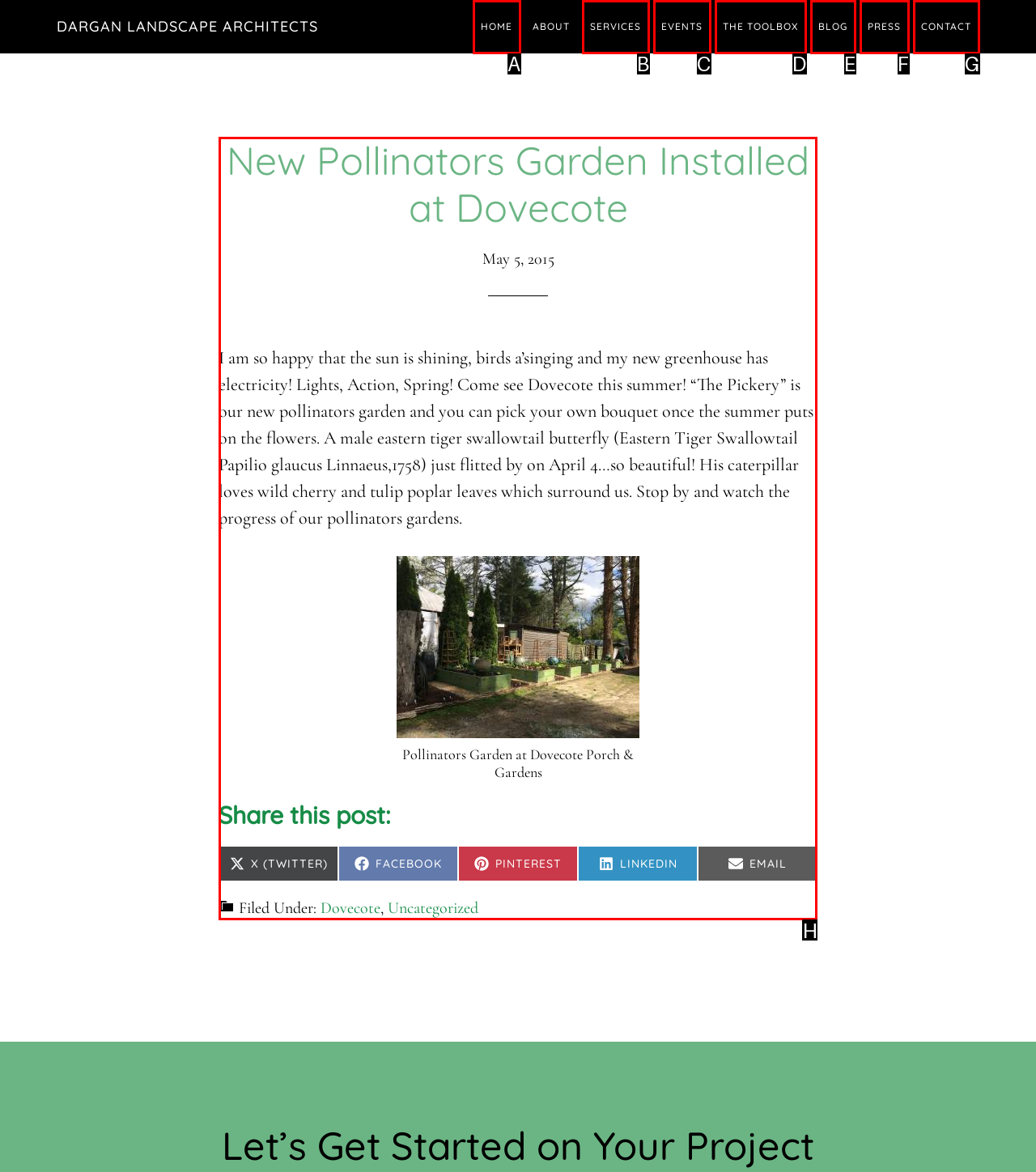For the task: Read the article about the new pollinators garden, tell me the letter of the option you should click. Answer with the letter alone.

H